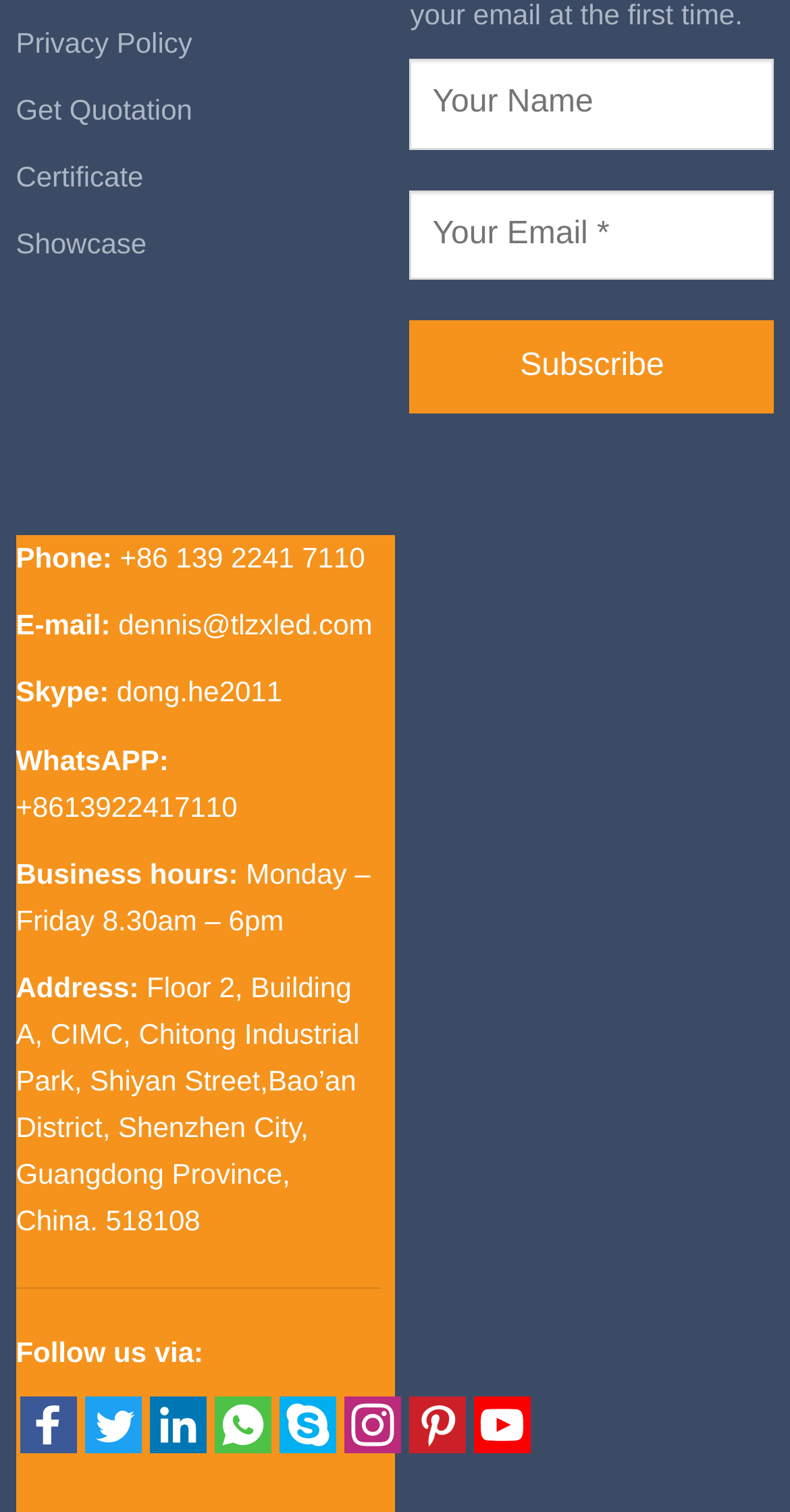Determine the coordinates of the bounding box for the clickable area needed to execute this instruction: "Click the Subscribe button".

[0.522, 0.213, 0.977, 0.273]